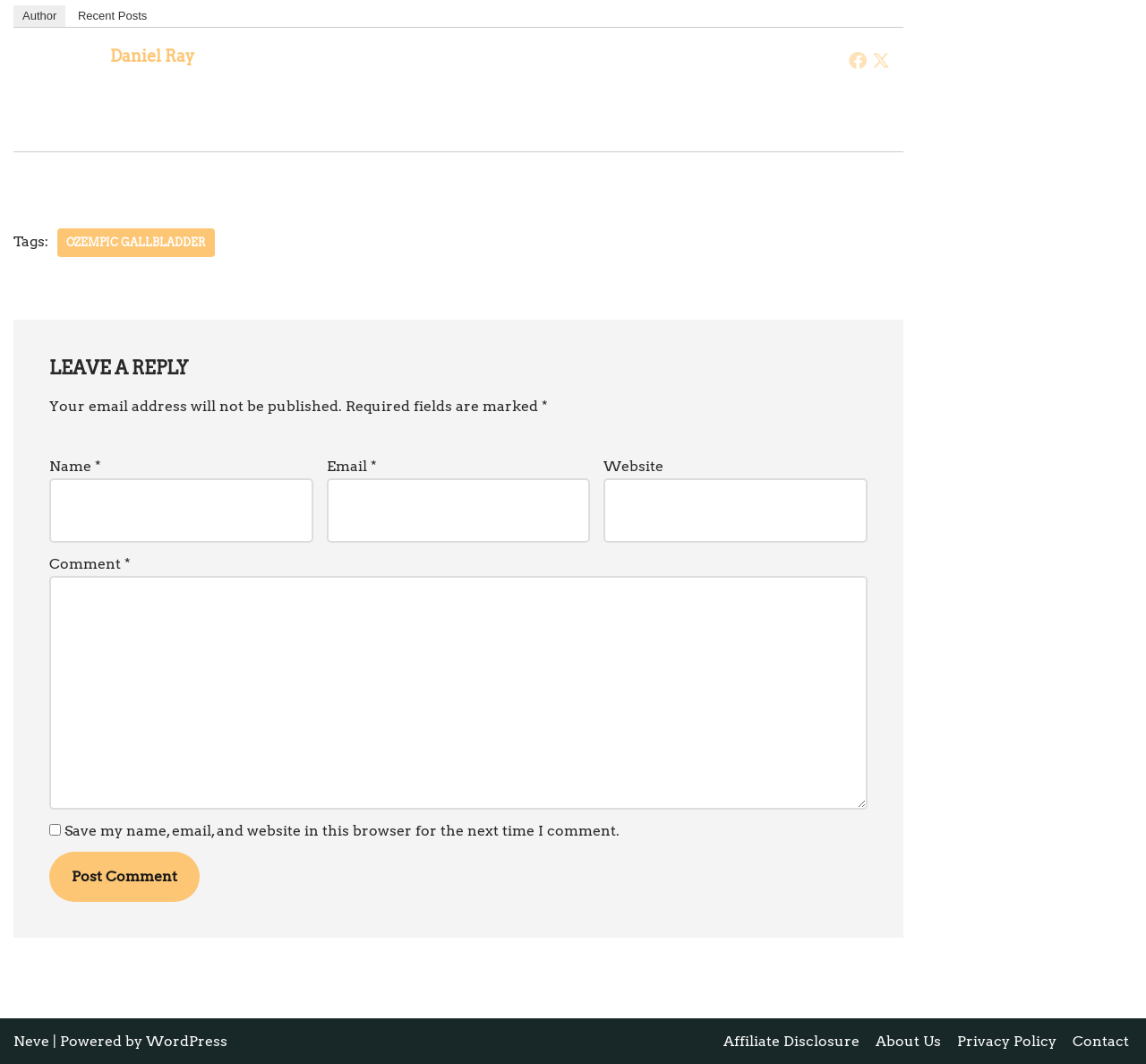Extract the bounding box coordinates of the UI element described by: "name="submit" value="Post Comment"". The coordinates should include four float numbers ranging from 0 to 1, e.g., [left, top, right, bottom].

[0.043, 0.801, 0.174, 0.848]